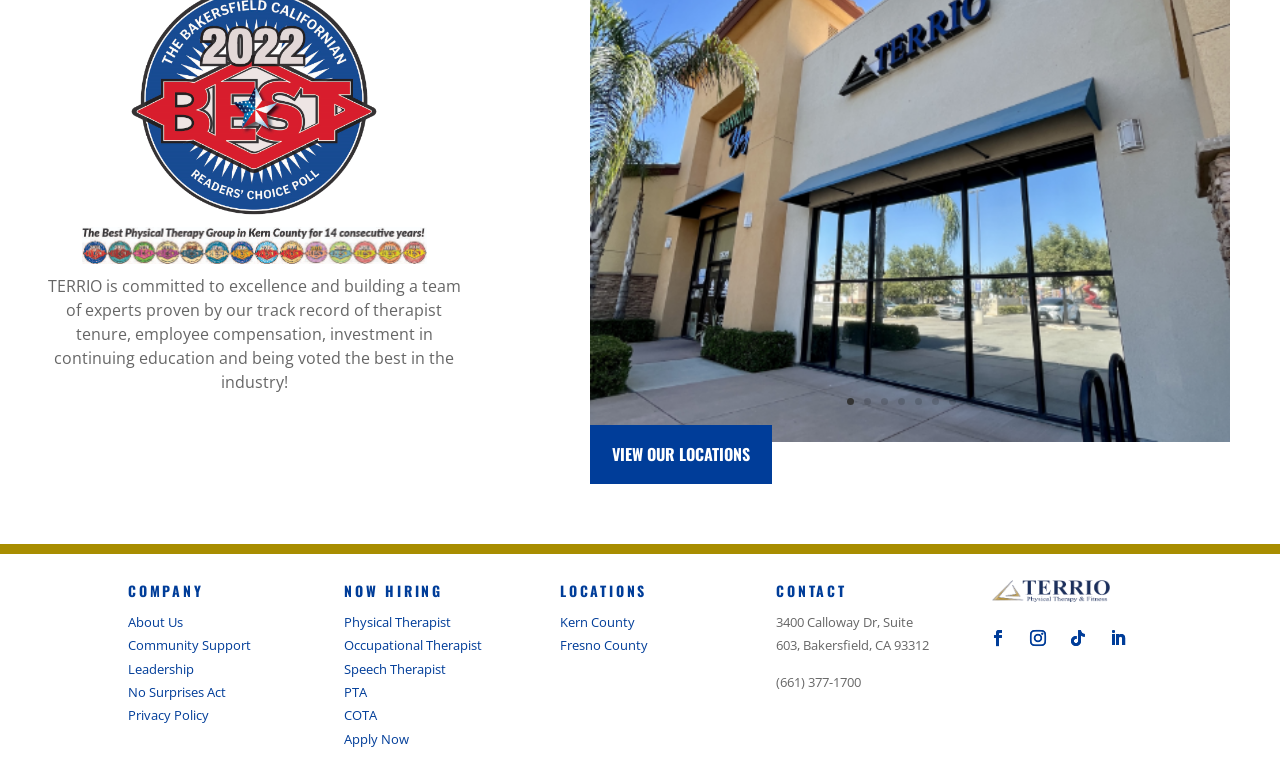Please identify the bounding box coordinates of the element I need to click to follow this instruction: "Call the office".

[0.606, 0.86, 0.673, 0.883]